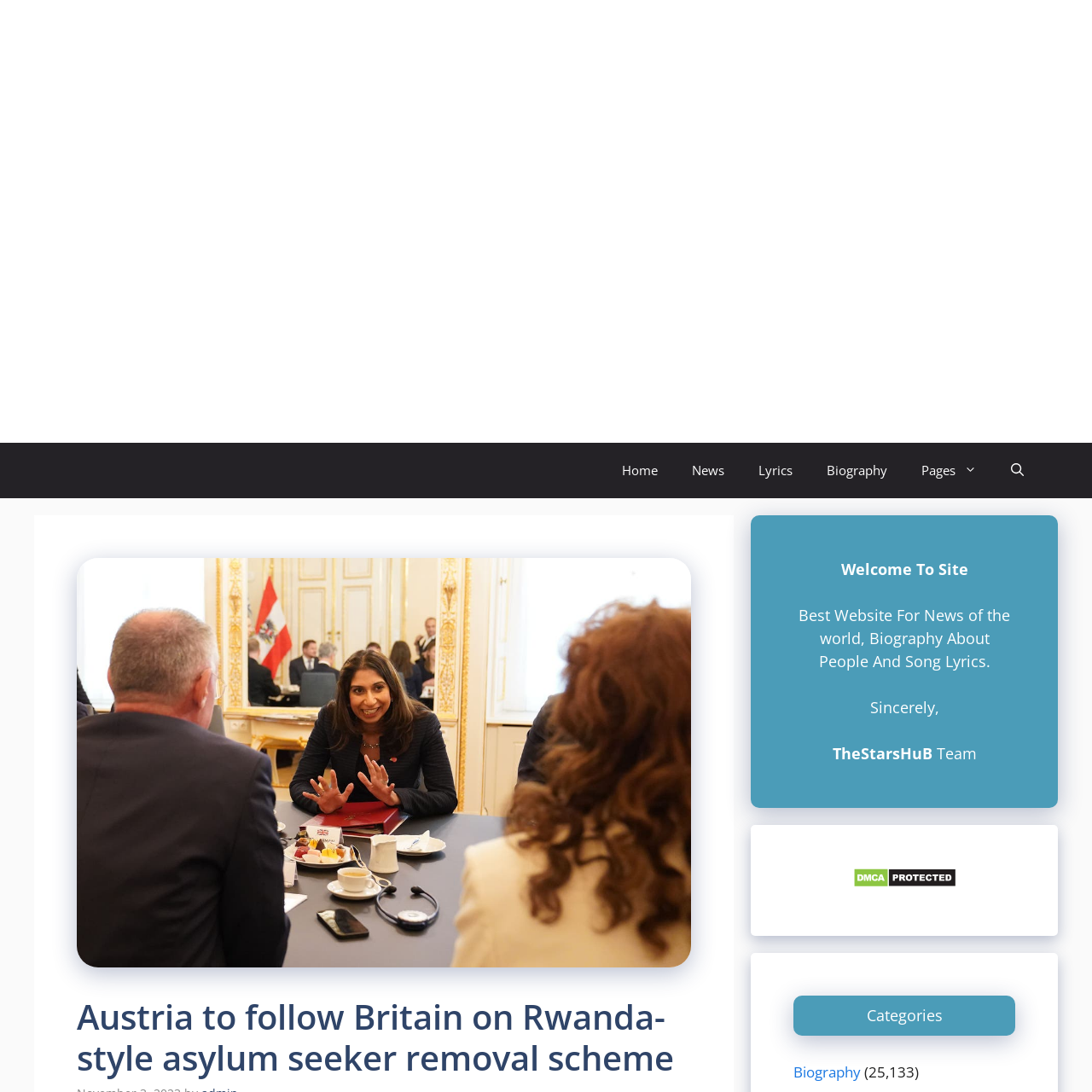Please determine the bounding box coordinates of the element's region to click in order to carry out the following instruction: "visit DMCA.com Protection Status". The coordinates should be four float numbers between 0 and 1, i.e., [left, top, right, bottom].

[0.781, 0.799, 0.875, 0.817]